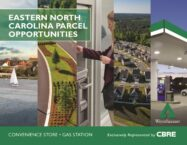What type of establishment is shown in the image?
Give a detailed explanation using the information visible in the image.

The image includes visuals of different types of properties and amenities in the area, including a convenience store and gas station, which are examples of the types of establishments that can be developed in Eastern North Carolina.